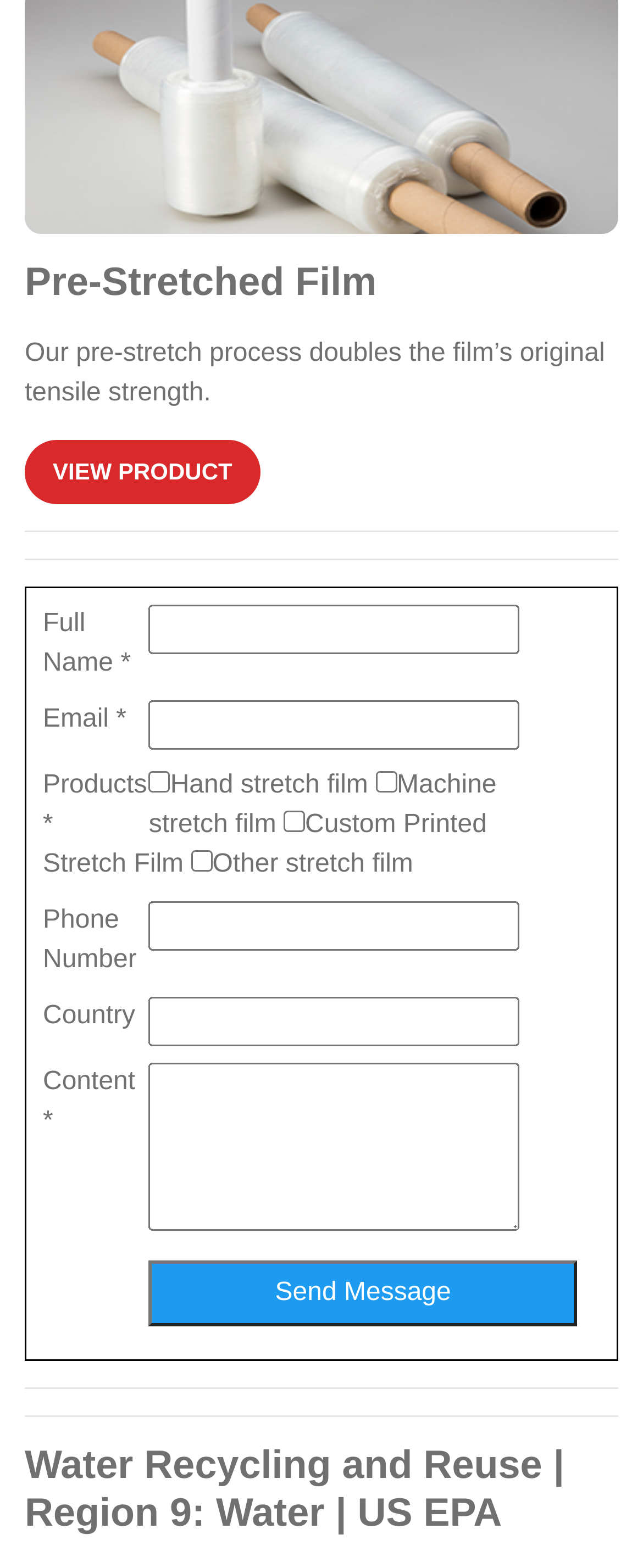Locate the bounding box coordinates of the element to click to perform the following action: 'Check the 'Hand stretch film' checkbox'. The coordinates should be given as four float values between 0 and 1, in the form of [left, top, right, bottom].

[0.231, 0.492, 0.265, 0.505]